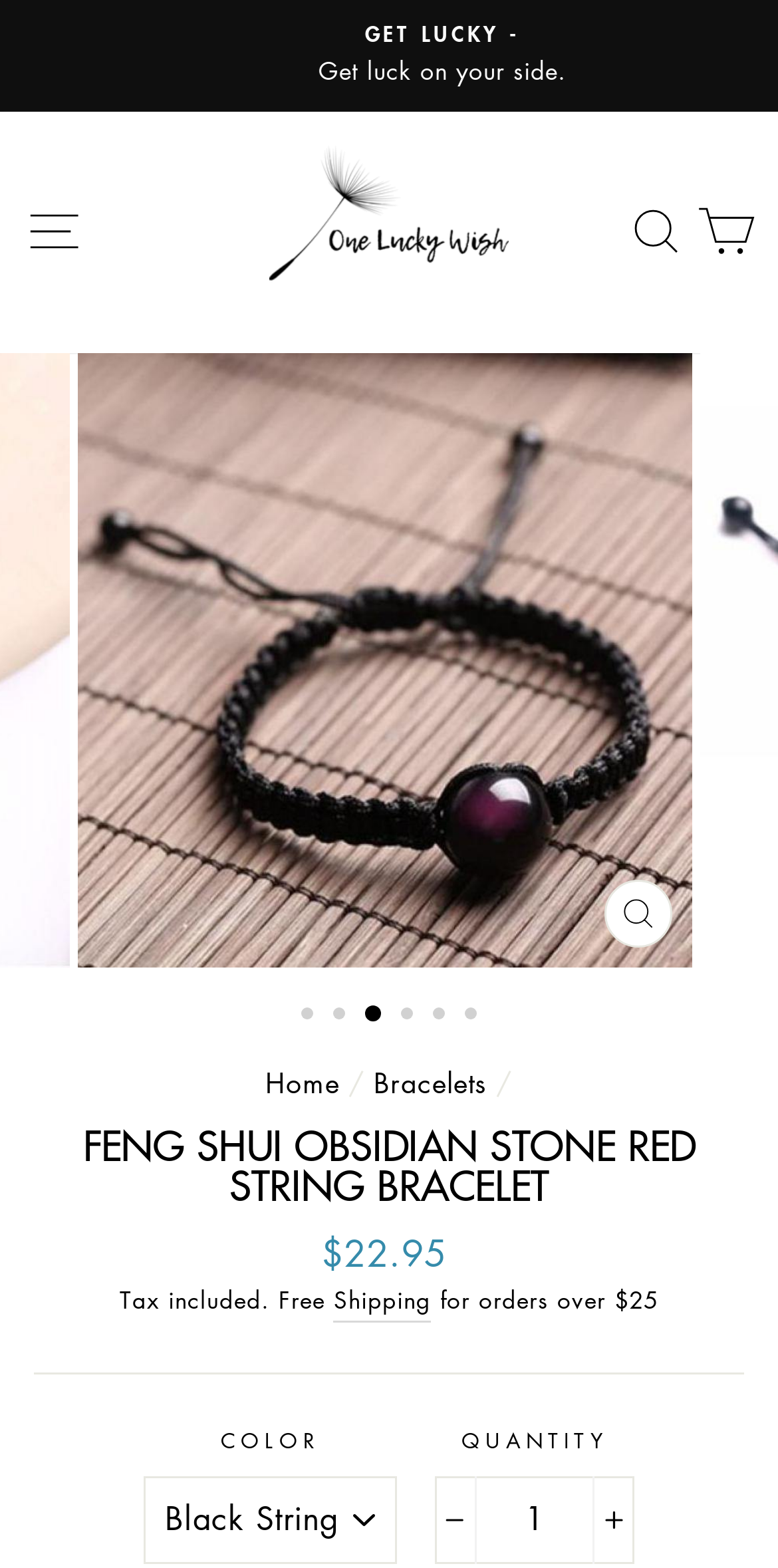What is the name of the jewelry and accessories brand?
Please provide a comprehensive answer to the question based on the webpage screenshot.

I found the answer by looking at the link 'One Lucky Wish Jewelry and Accessories' which is located at the top of the webpage, indicating that it is the brand name.